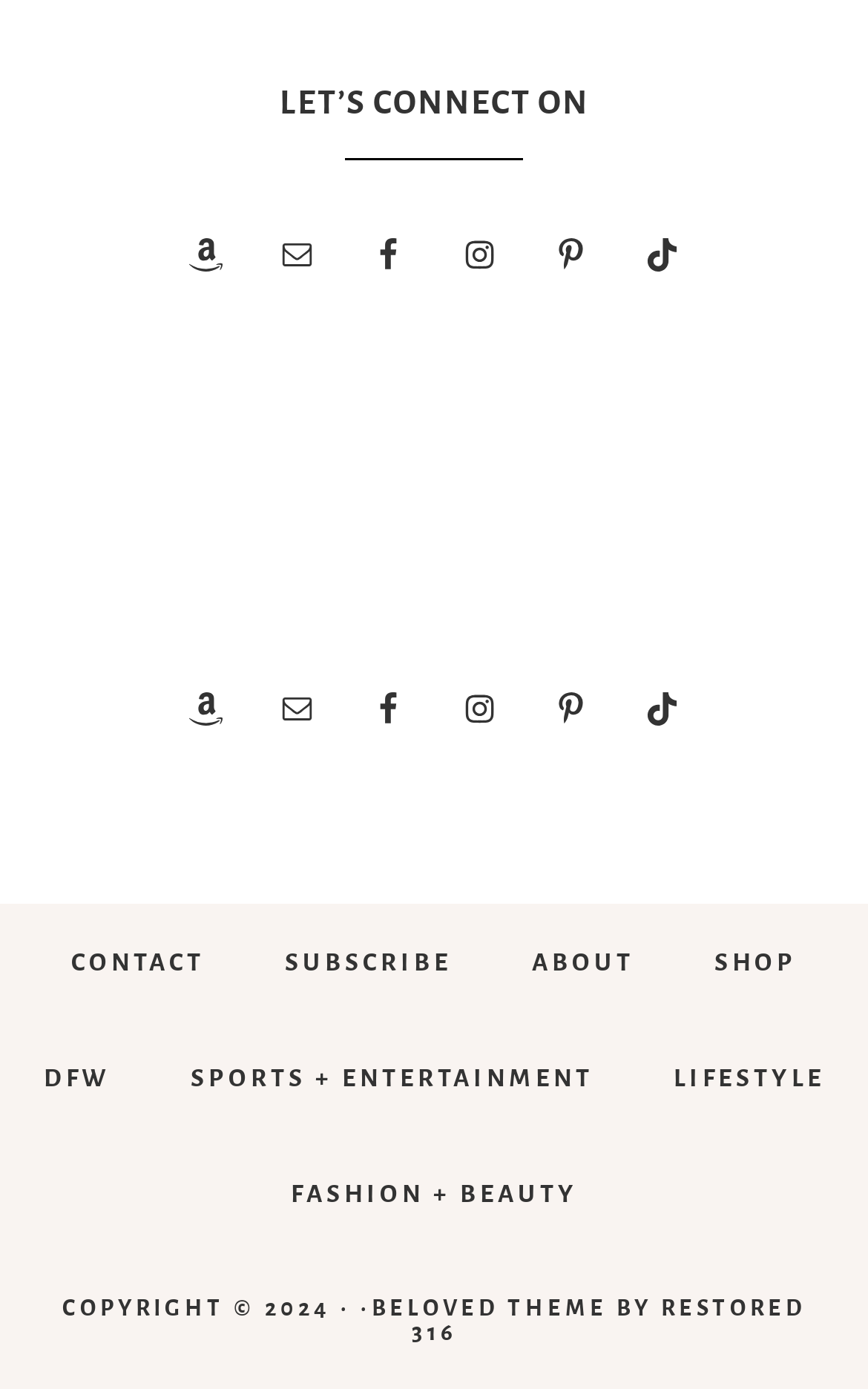How many social media links are there?
Refer to the image and provide a detailed answer to the question.

I counted the number of social media links by looking at the links with images of different social media platforms, such as Amazon, Email, Facebook, Instagram, Pinterest, and TikTok. There are six of them.